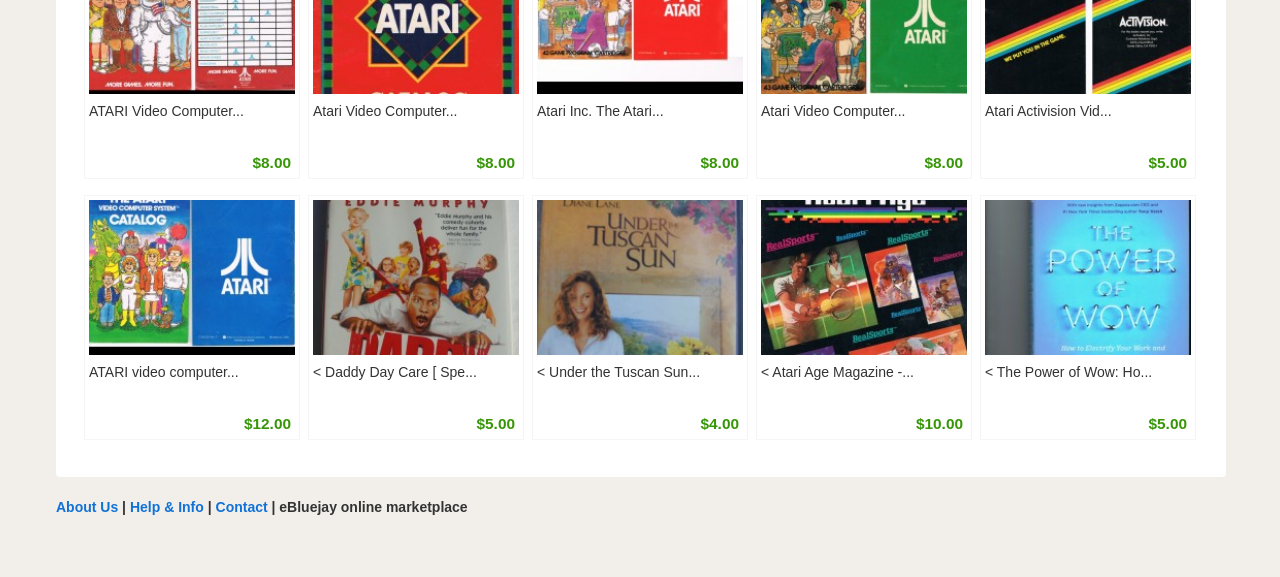Find the bounding box coordinates for the UI element that matches this description: "Contact".

[0.168, 0.865, 0.209, 0.893]